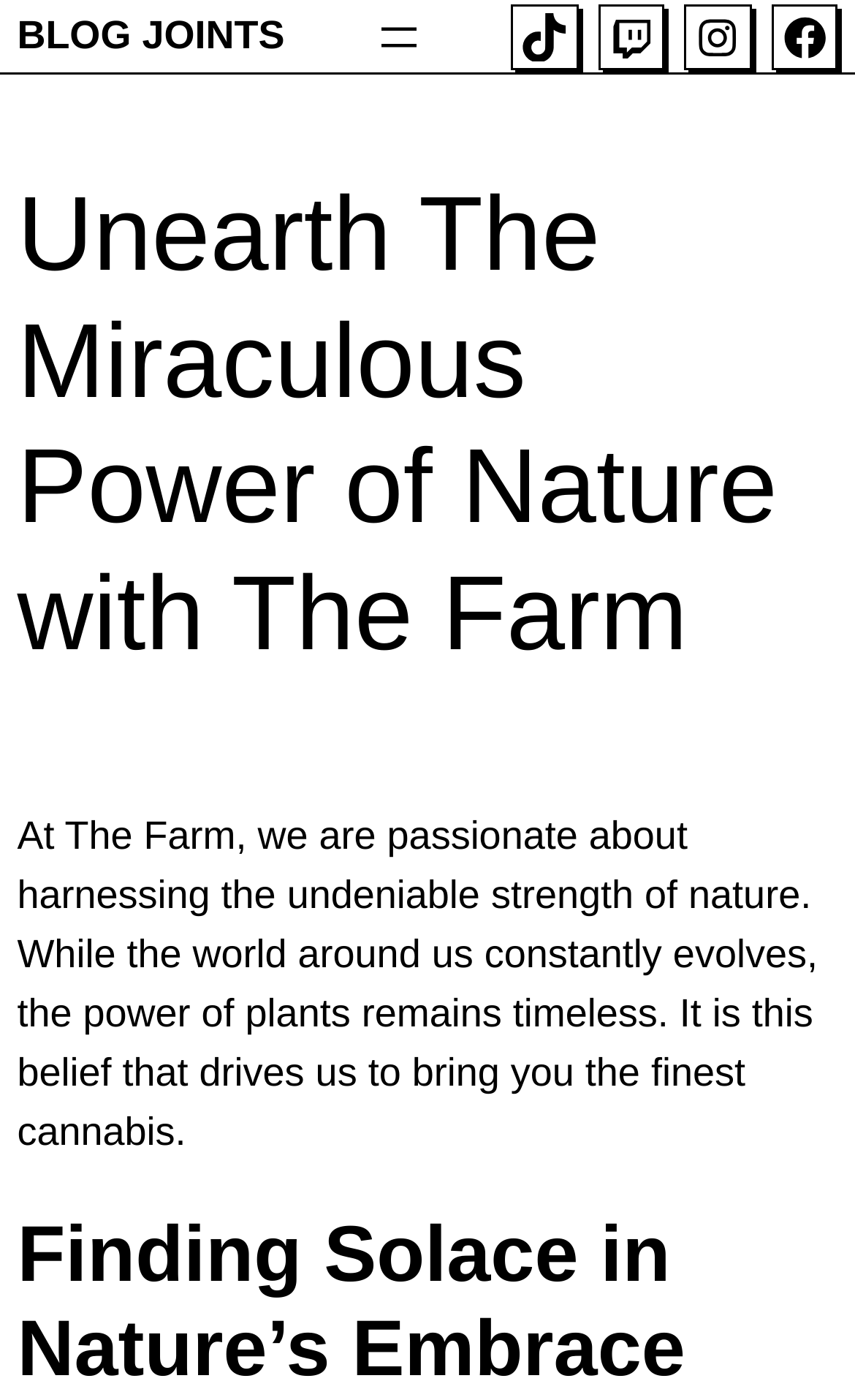What is the purpose of the button 'Open menu'?
Please provide a comprehensive answer based on the details in the screenshot.

The purpose of the button 'Open menu' can be determined by looking at the button element with the text 'Open menu' and the attribute 'hasPopup: dialog', which suggests that the button is used to open a dialog or a menu.